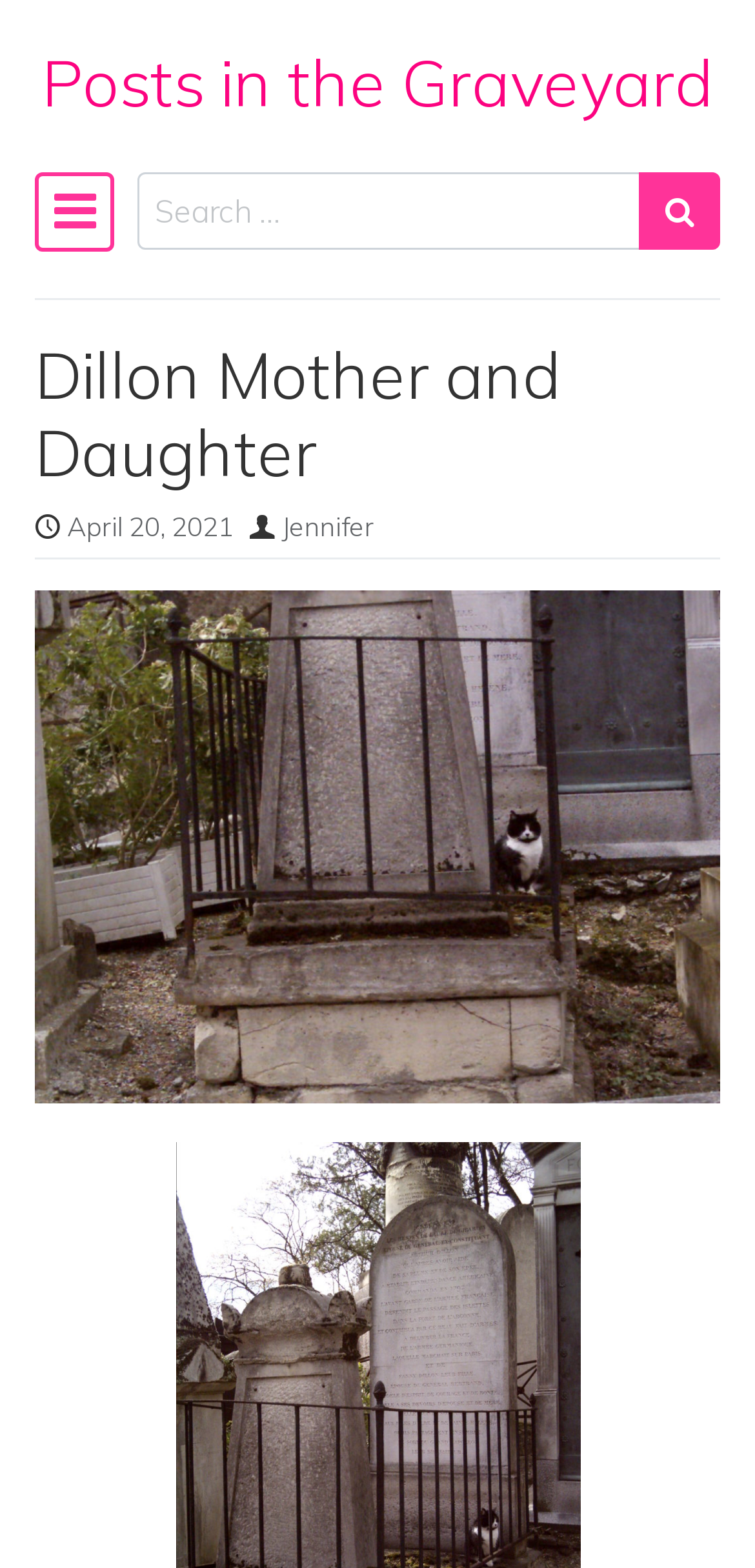How many links are in the main navigation?
Your answer should be a single word or phrase derived from the screenshot.

3